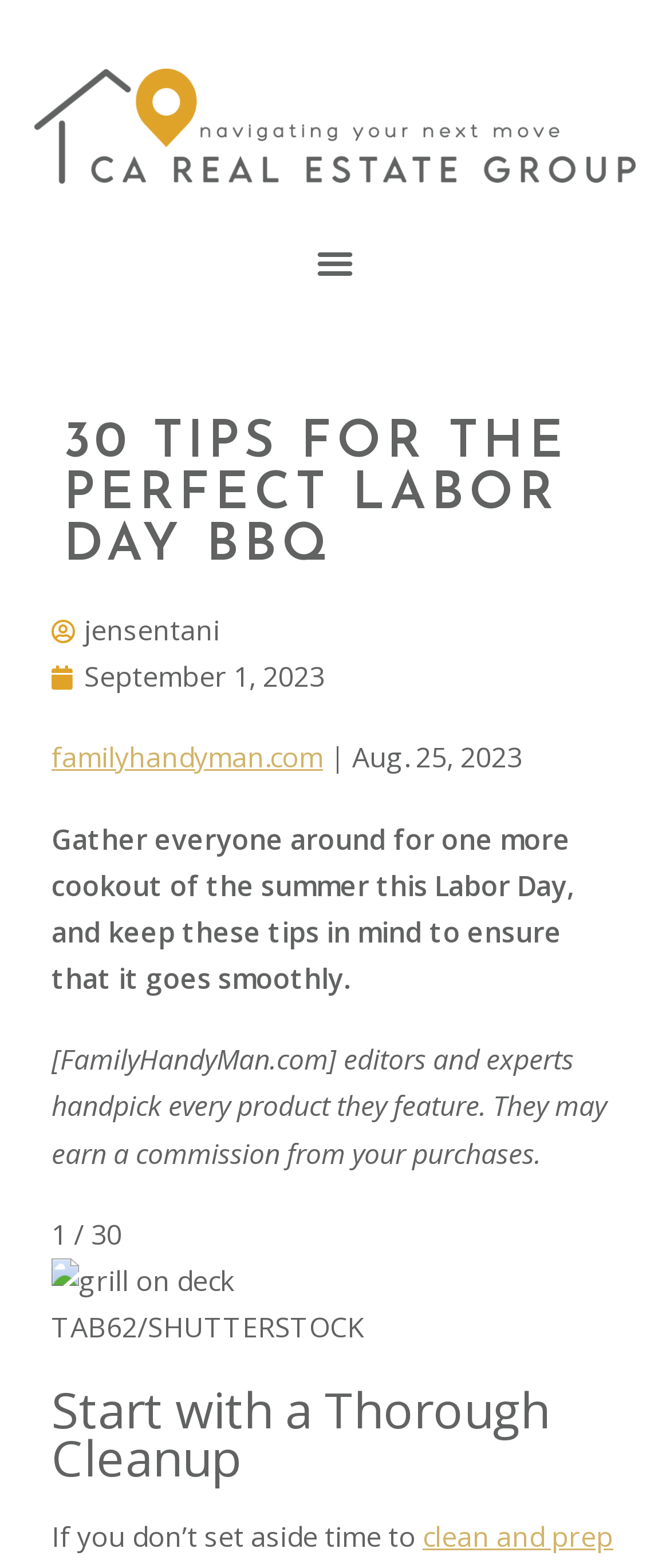Use a single word or phrase to answer the question: What is the date of the article?

September 1, 2023